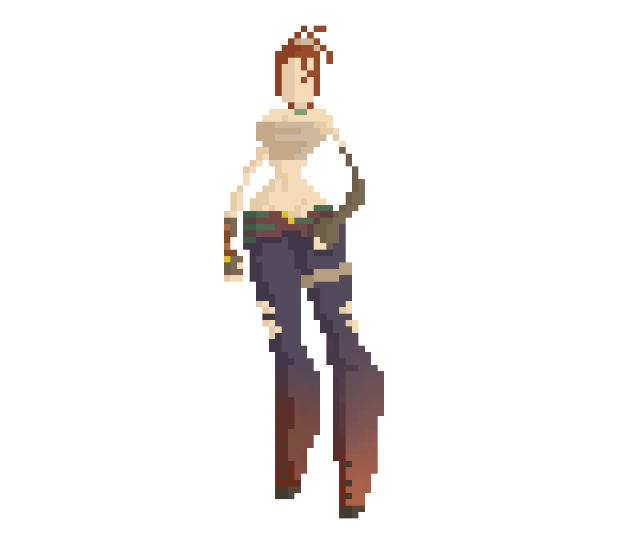What type of art style is depicted in the image?
Using the visual information, answer the question in a single word or phrase.

pixel art